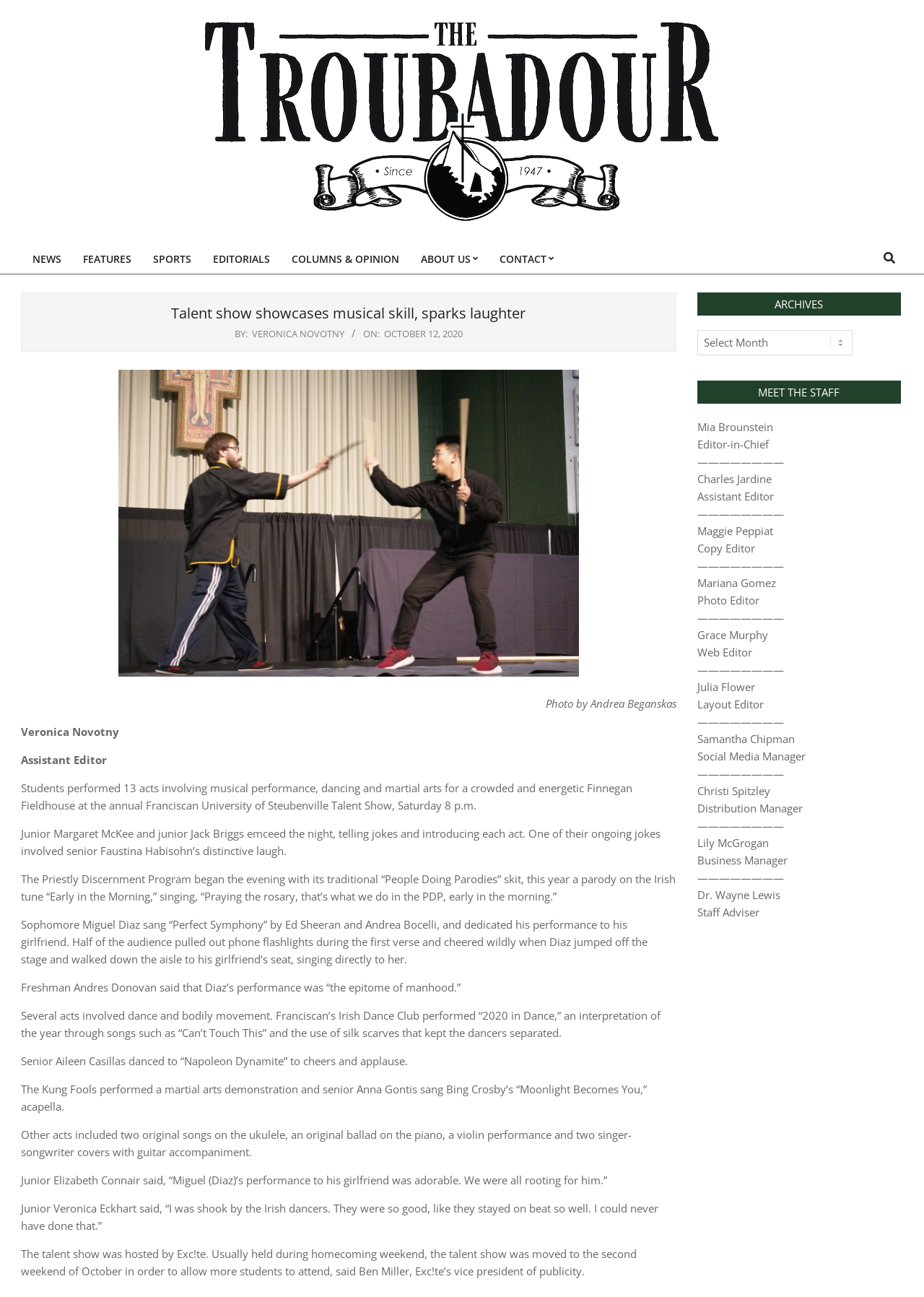Generate an in-depth caption that captures all aspects of the webpage.

The webpage is an article from The Troubadour Online, a university newspaper. At the top, there is a navigation menu with links to different sections of the website, including NEWS, FEATURES, SPORTS, EDITORIALS, COLUMNS & OPINION, ABOUT US, and CONTACT. To the right of the navigation menu, there is a search bar with a text box and a "Search" label.

Below the navigation menu, there is a heading that reads "Talent show showcases musical skill, sparks laughter" followed by the author's name, Veronica Novotny, and the date of publication, October 12, 2020. 

The article is divided into several paragraphs, each describing a different act that performed at the university's talent show. The acts include musical performances, dance routines, and martial arts demonstrations. There are also quotes from students who attended the event, sharing their reactions to the performances.

To the right of the article, there is a sidebar with several sections. The first section is labeled "ARCHIVES" and has a dropdown menu with options to select from. Below the archives section, there is a "MEET THE STAFF" section, which lists the names and positions of the newspaper's staff members, including the editor-in-chief, assistant editors, copy editor, photo editor, and others.

At the very bottom of the page, there is a complementary section with a heading that reads "ARCHIVES" again, but this time it is a separate section from the sidebar.